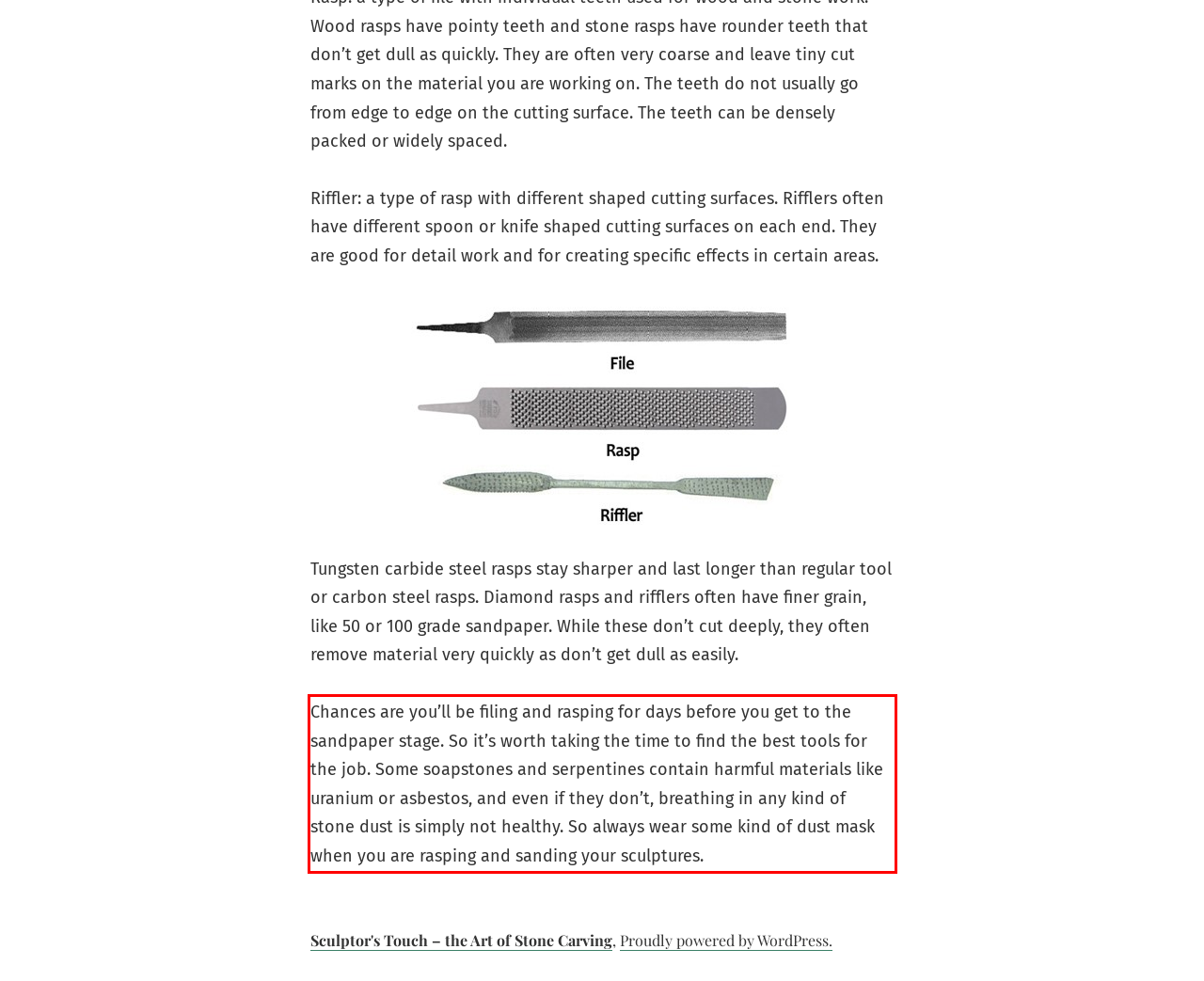Extract and provide the text found inside the red rectangle in the screenshot of the webpage.

Chances are you’ll be filing and rasping for days before you get to the sandpaper stage. So it’s worth taking the time to find the best tools for the job. Some soapstones and serpentines contain harmful materials like uranium or asbestos, and even if they don’t, breathing in any kind of stone dust is simply not healthy. So always wear some kind of dust mask when you are rasping and sanding your sculptures.